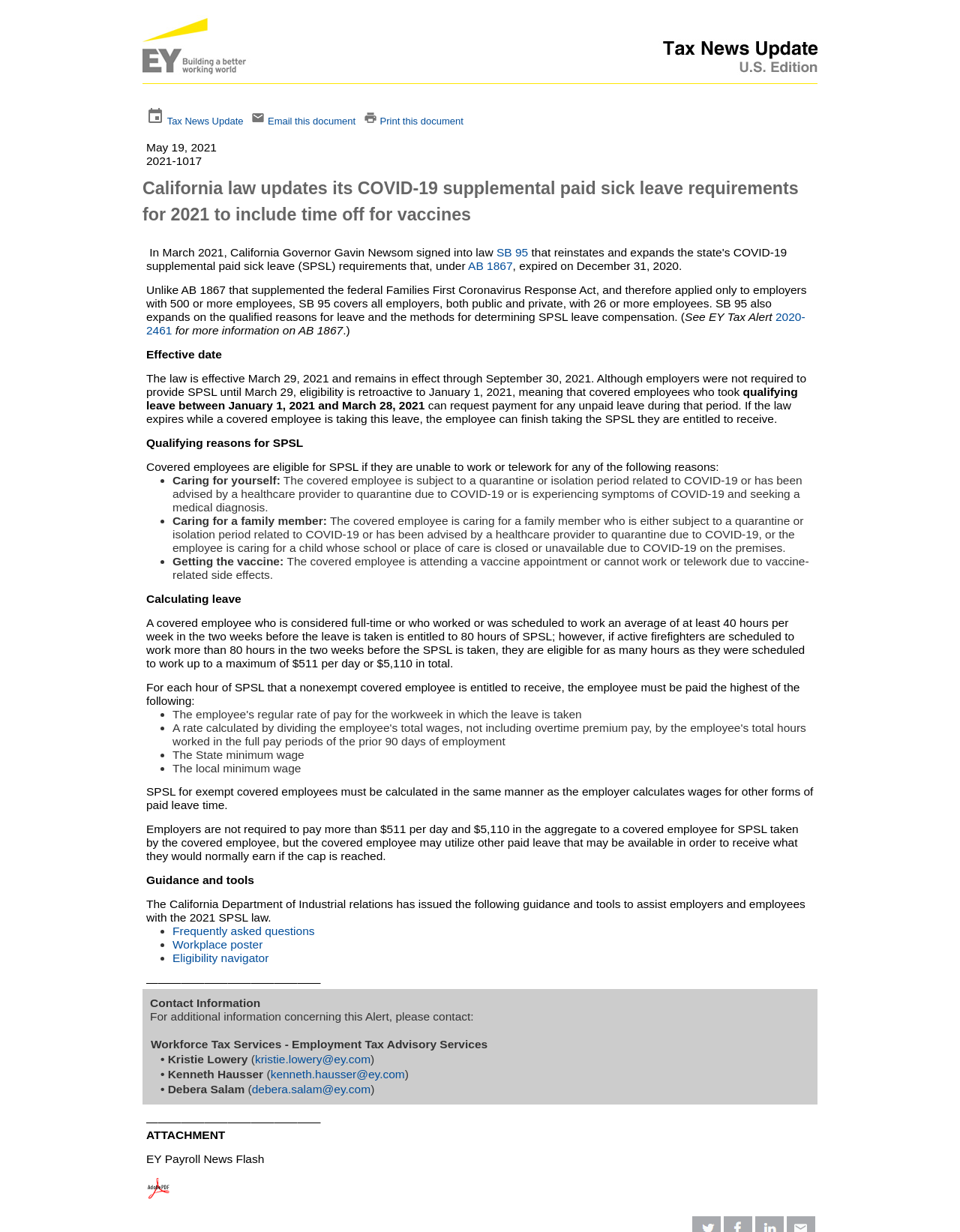Find the bounding box coordinates of the element I should click to carry out the following instruction: "Email this document".

[0.279, 0.094, 0.37, 0.103]